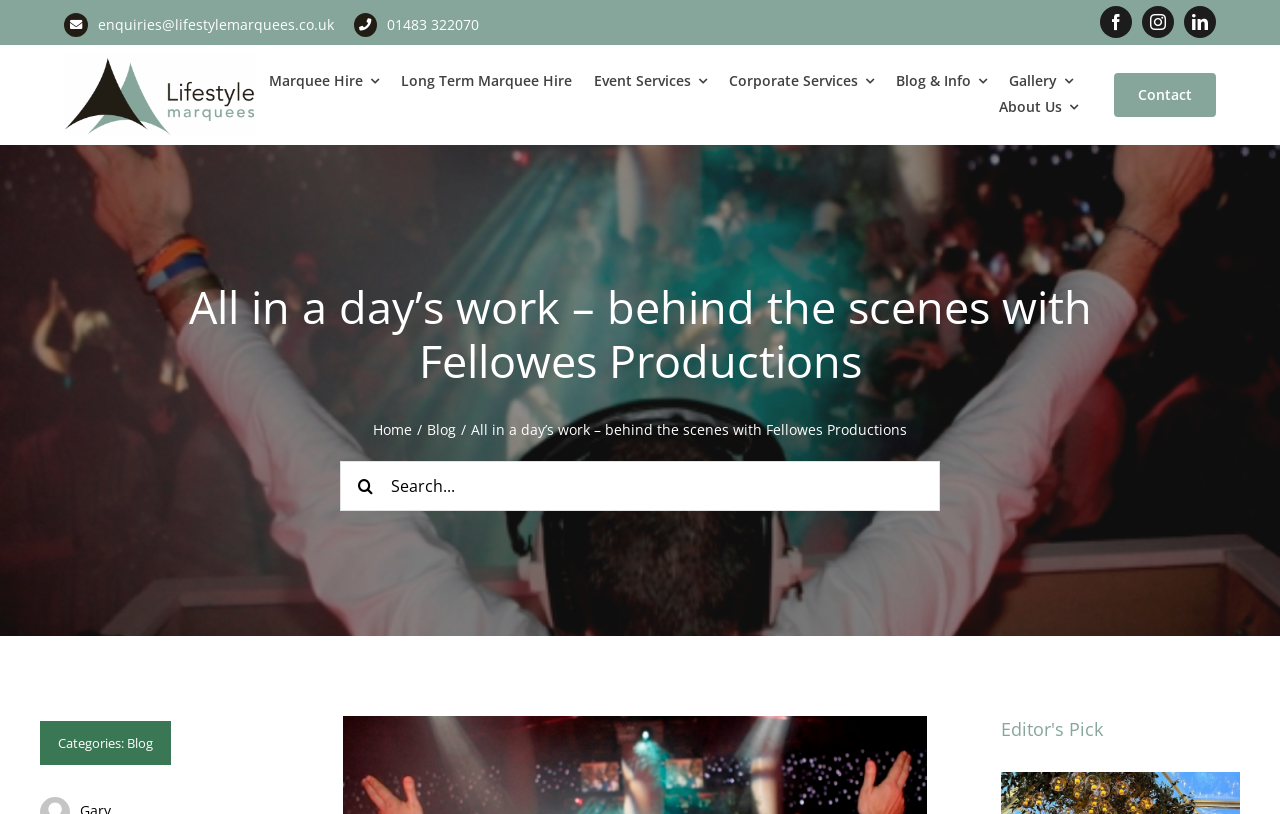How many social media links are available on the webpage?
Using the visual information, respond with a single word or phrase.

3